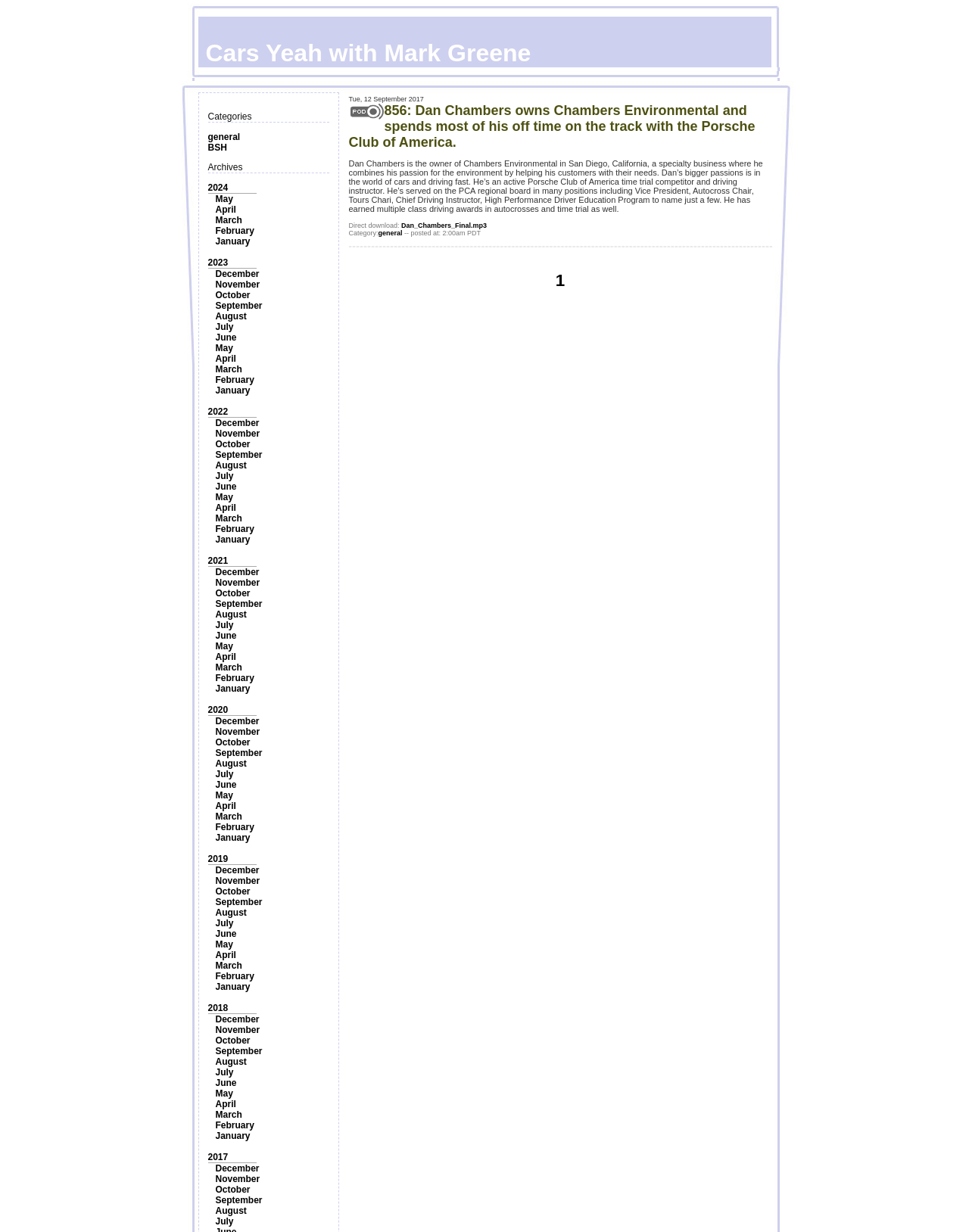What is the position of the link 'May' in 2024?
Using the image as a reference, answer the question in detail.

The link 'May' is the second link under the year 2024 on the webpage.